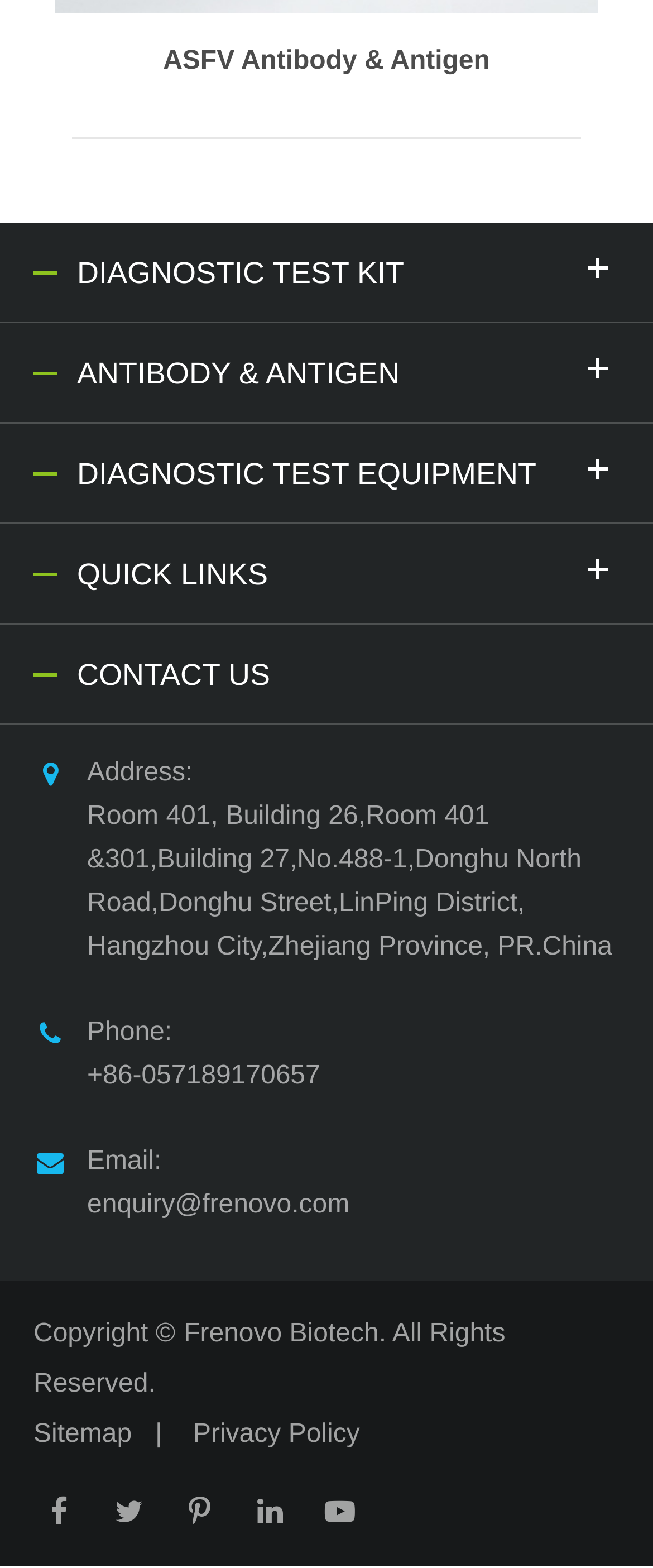Can you give a detailed response to the following question using the information from the image? How many links are in the QUICK LINKS section?

I counted the number of link elements that are children of the QUICK LINKS static text element. There are four links: DIAGNOSTIC TEST KIT, ANTIBODY & ANTIGEN, DIAGNOSTIC TEST EQUIPMENT, and CONTACT US.